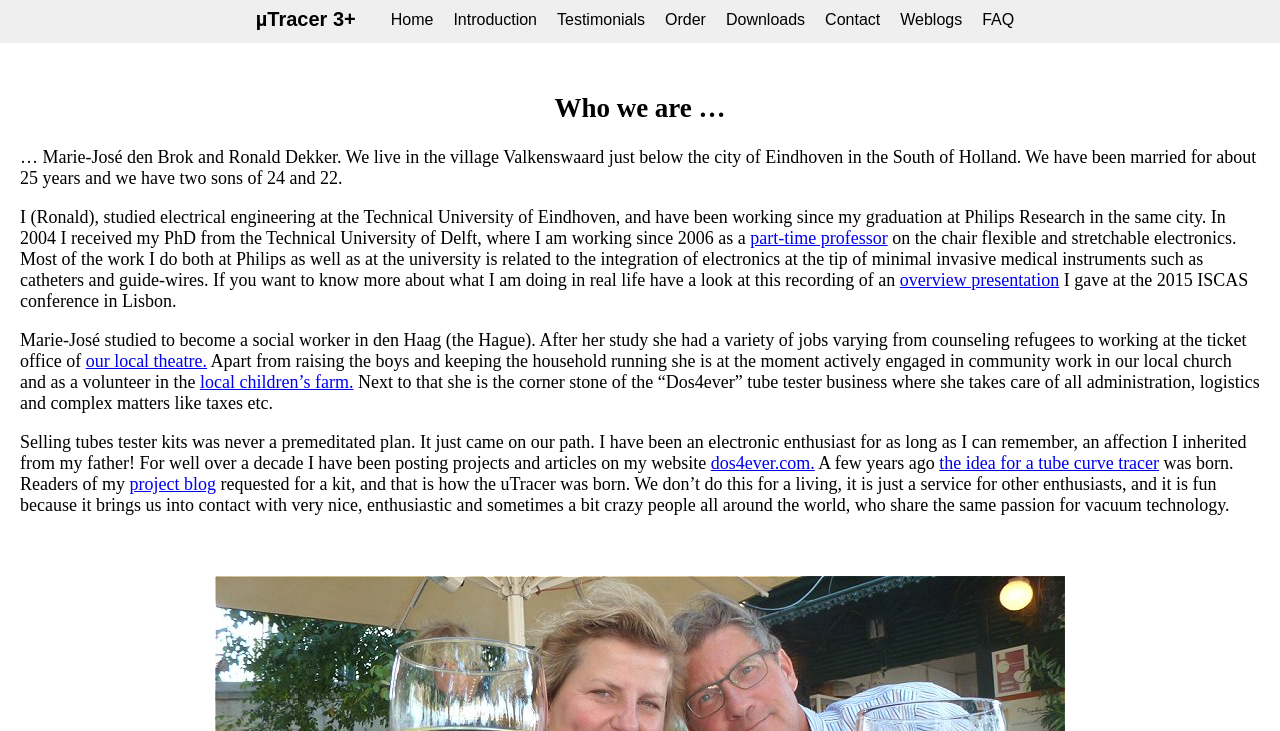Answer the question briefly using a single word or phrase: 
What is the name of the tube curve tracer?

µTracer 3+